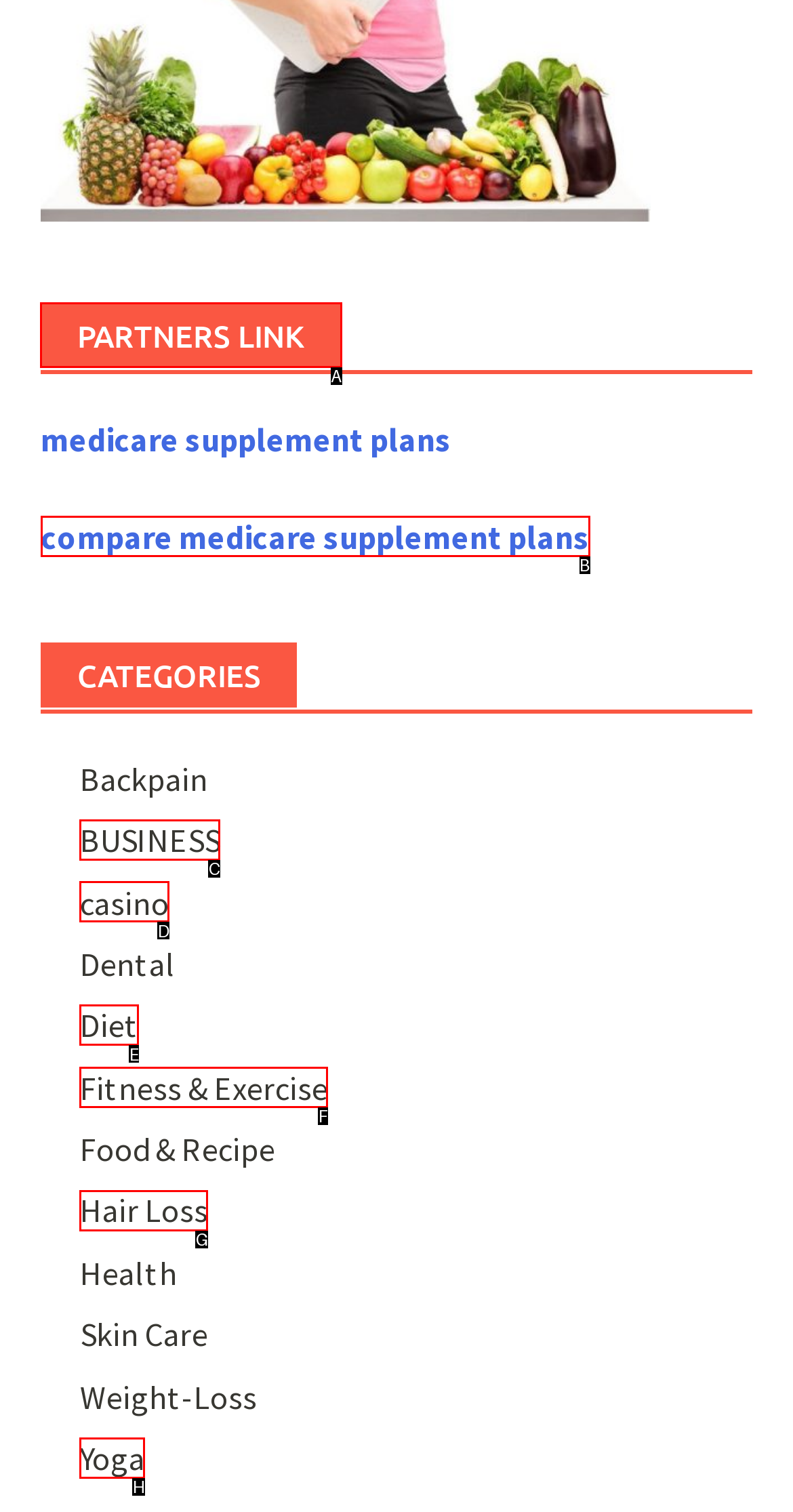Choose the letter of the option you need to click to Click on 'PARTNERS LINK'. Answer with the letter only.

A